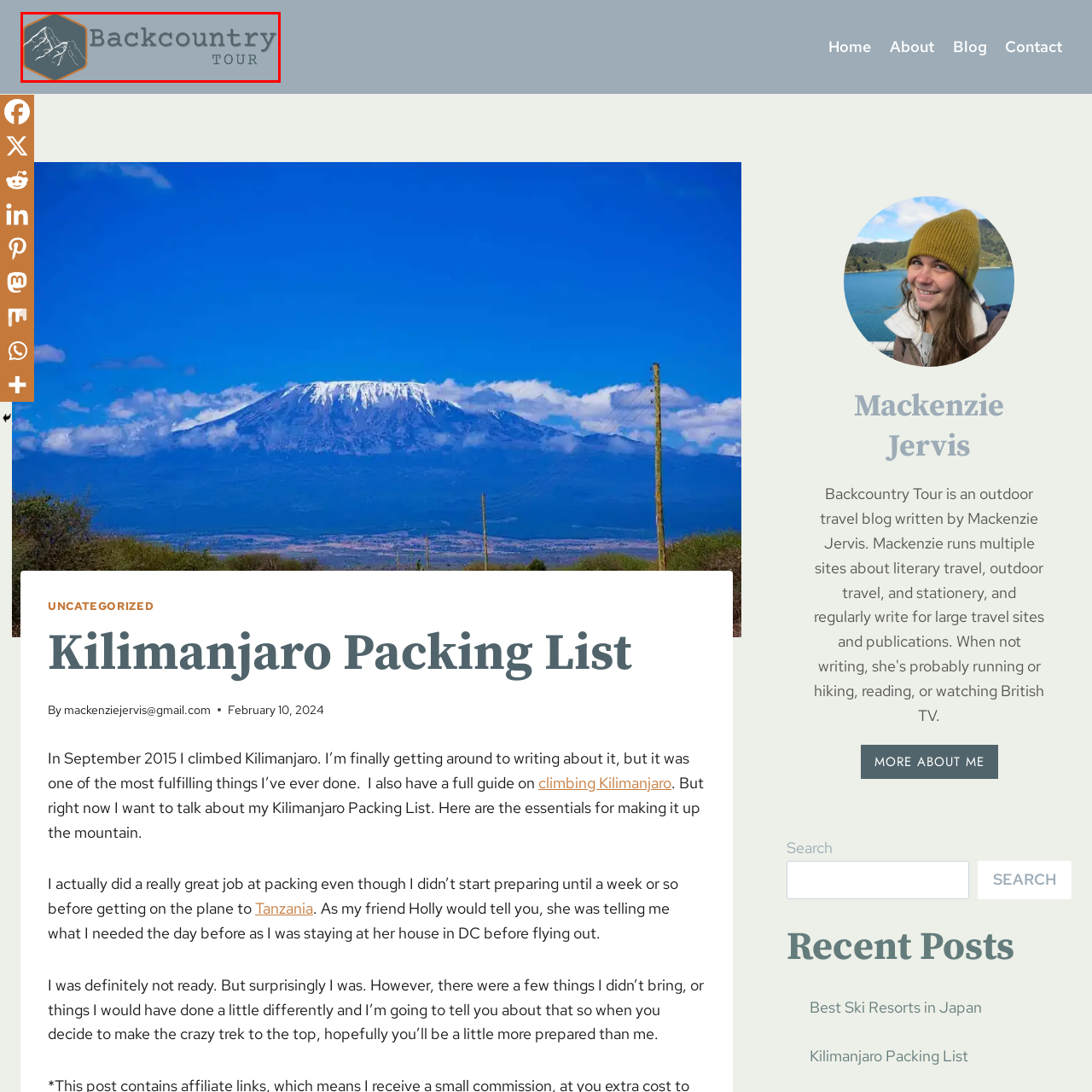Generate a detailed description of the image highlighted within the red border.

The image features a logo for "Backcountry Tour," designed with a modern aesthetic. The logo is enclosed within a hexagonal shape, representing mountains, which reflects the adventurous spirit of backcountry exploration. The word "Backcountry" is prominent in a bold, textured font, while "TOUR" is positioned beneath it in a more understated, yet readable style. The color palette combines earthy tones, enhancing the connection to nature and outdoor activities. This logo serves as a visual anchor for the accompanying content related to outdoor experiences and travel, specifically tailored towards individuals interested in backcountry adventures.